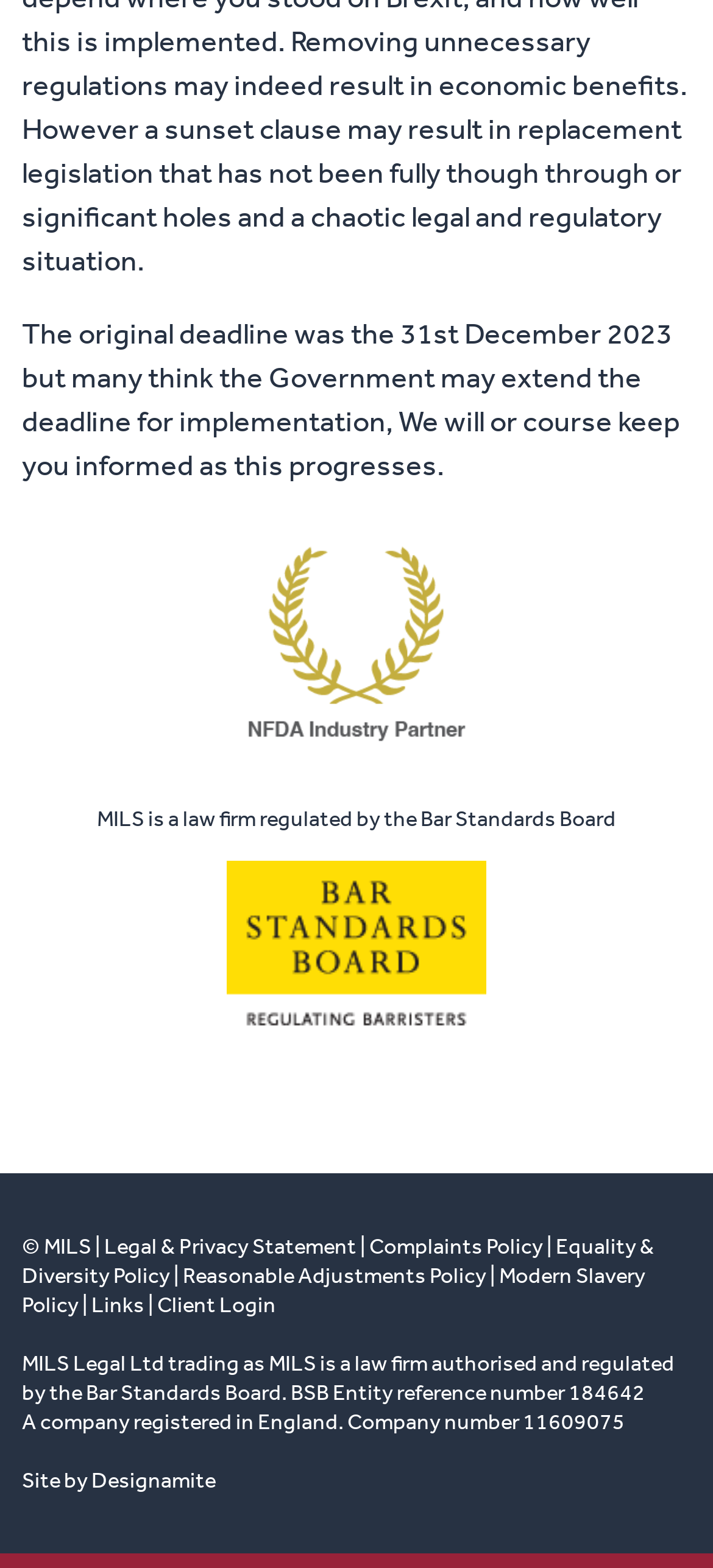Given the description "Designamite", provide the bounding box coordinates of the corresponding UI element.

[0.128, 0.936, 0.303, 0.952]